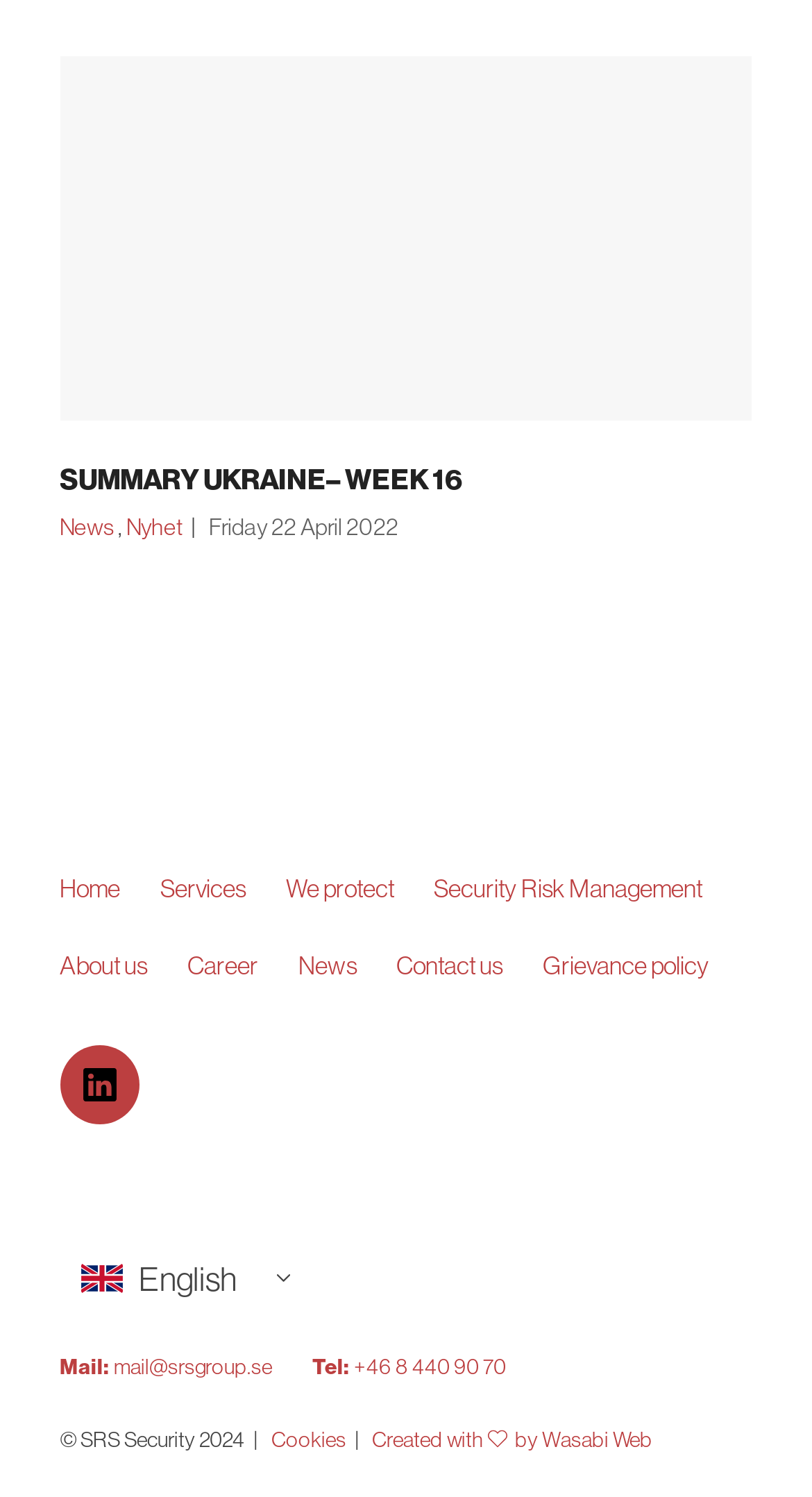Please answer the following question as detailed as possible based on the image: 
What is the date mentioned on the webpage?

The date can be found in the top-middle section of the webpage, where it is written as 'Friday 22 April 2022'.